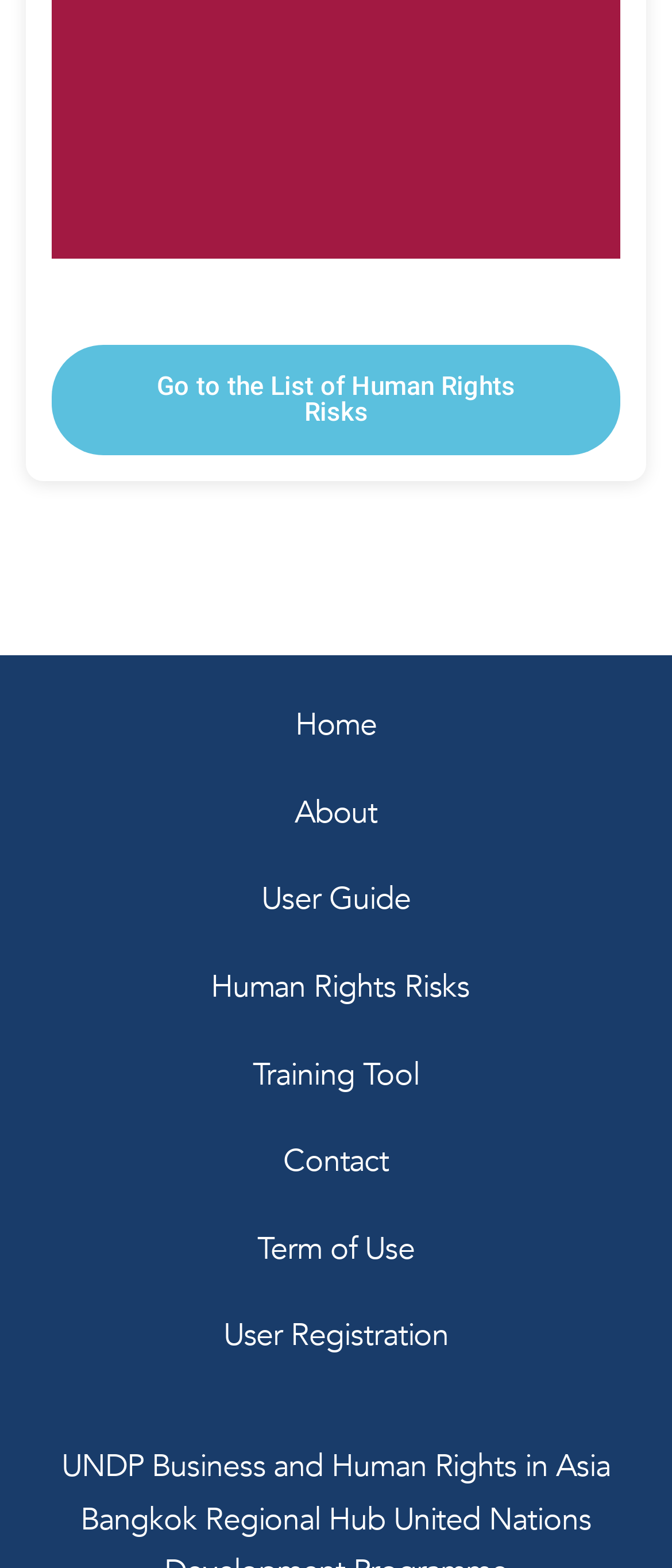Locate the bounding box coordinates of the element I should click to achieve the following instruction: "Register as a User".

[0.038, 0.841, 0.962, 0.864]